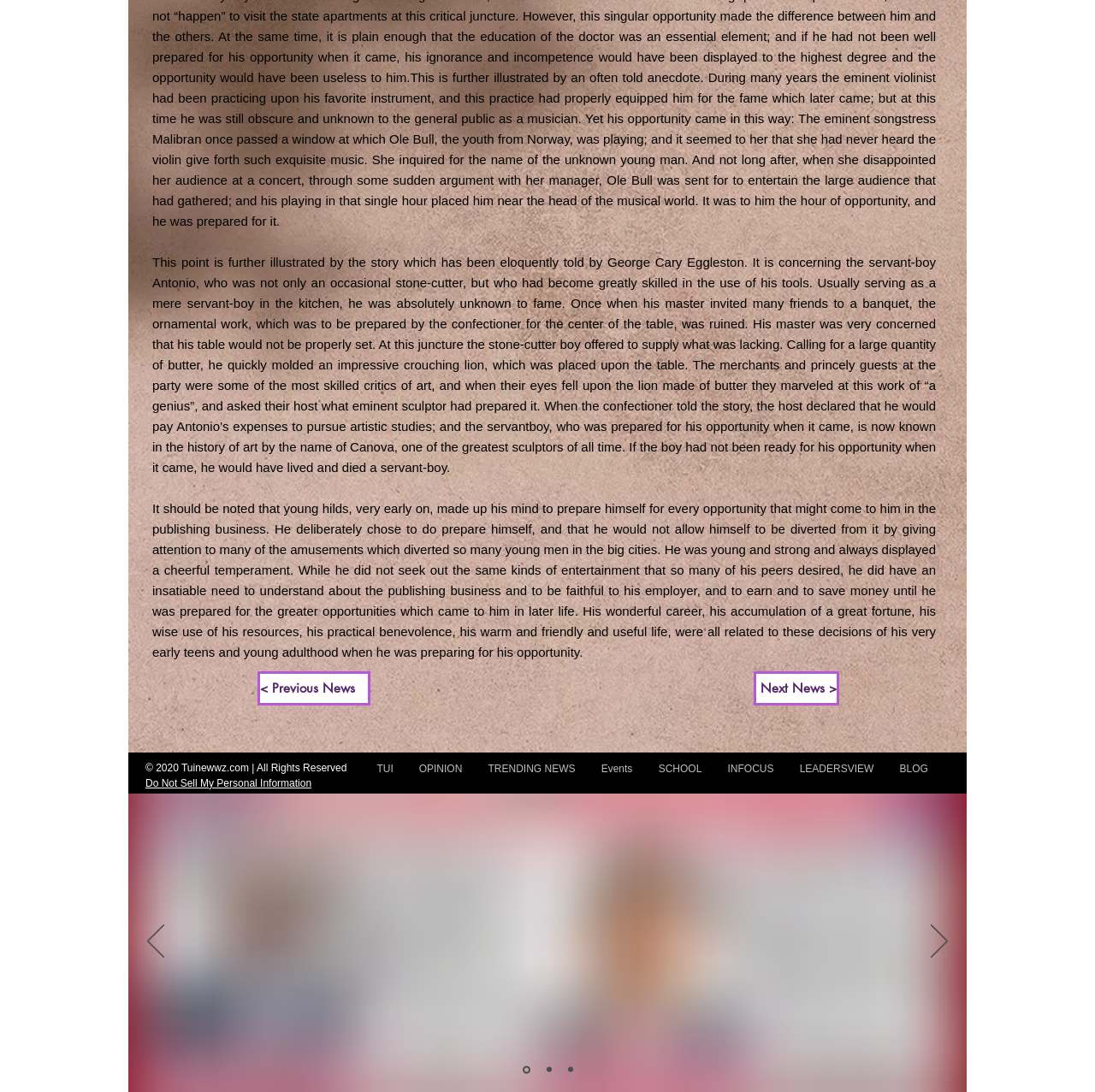Please identify the bounding box coordinates of the element's region that I should click in order to complete the following instruction: "Click the 'Previous News' button". The bounding box coordinates consist of four float numbers between 0 and 1, i.e., [left, top, right, bottom].

[0.235, 0.615, 0.338, 0.646]